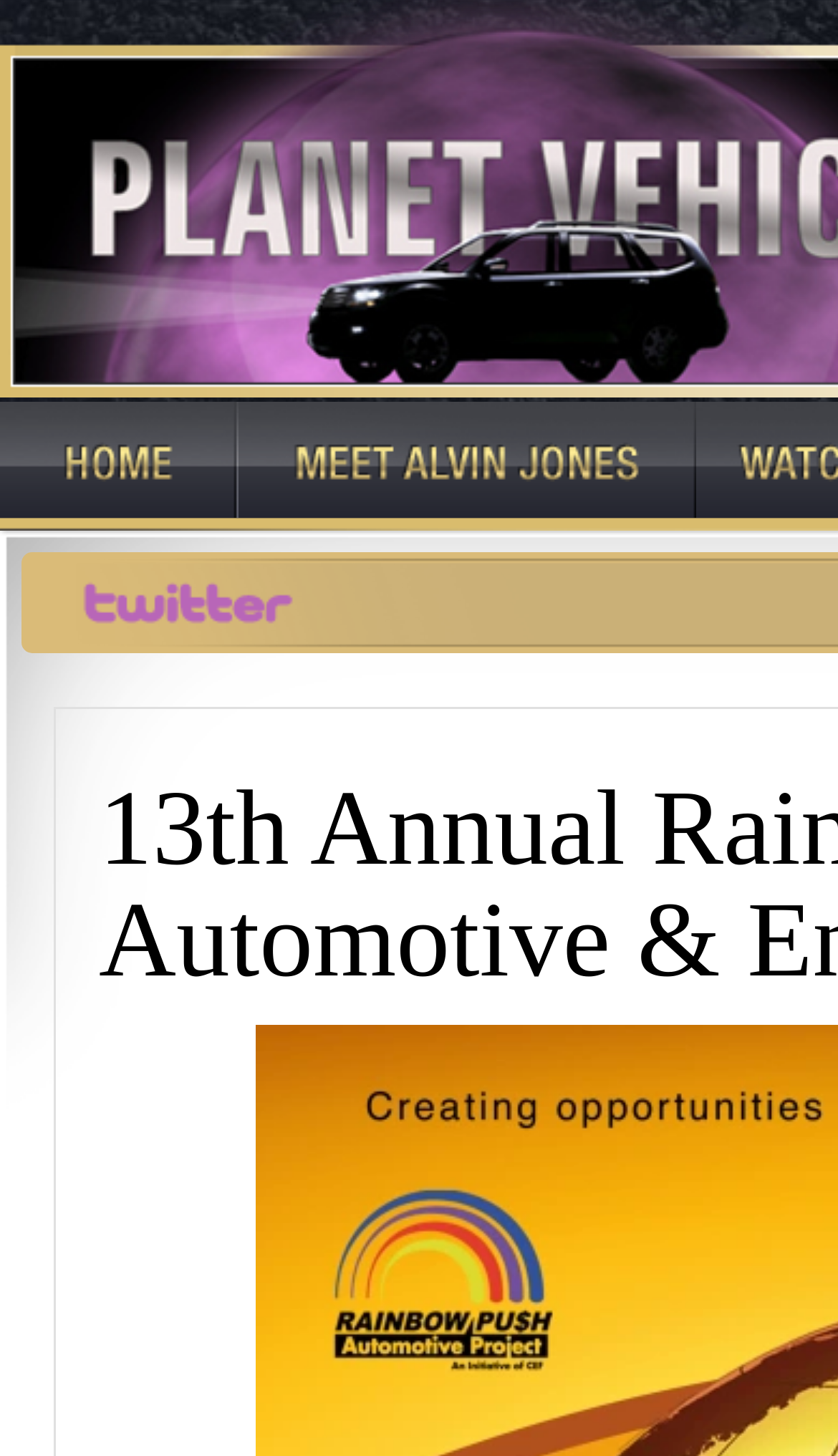From the screenshot, find the bounding box of the UI element matching this description: "Host: Alvin Jones". Supply the bounding box coordinates in the form [left, top, right, bottom], each a float between 0 and 1.

[0.285, 0.276, 0.831, 0.364]